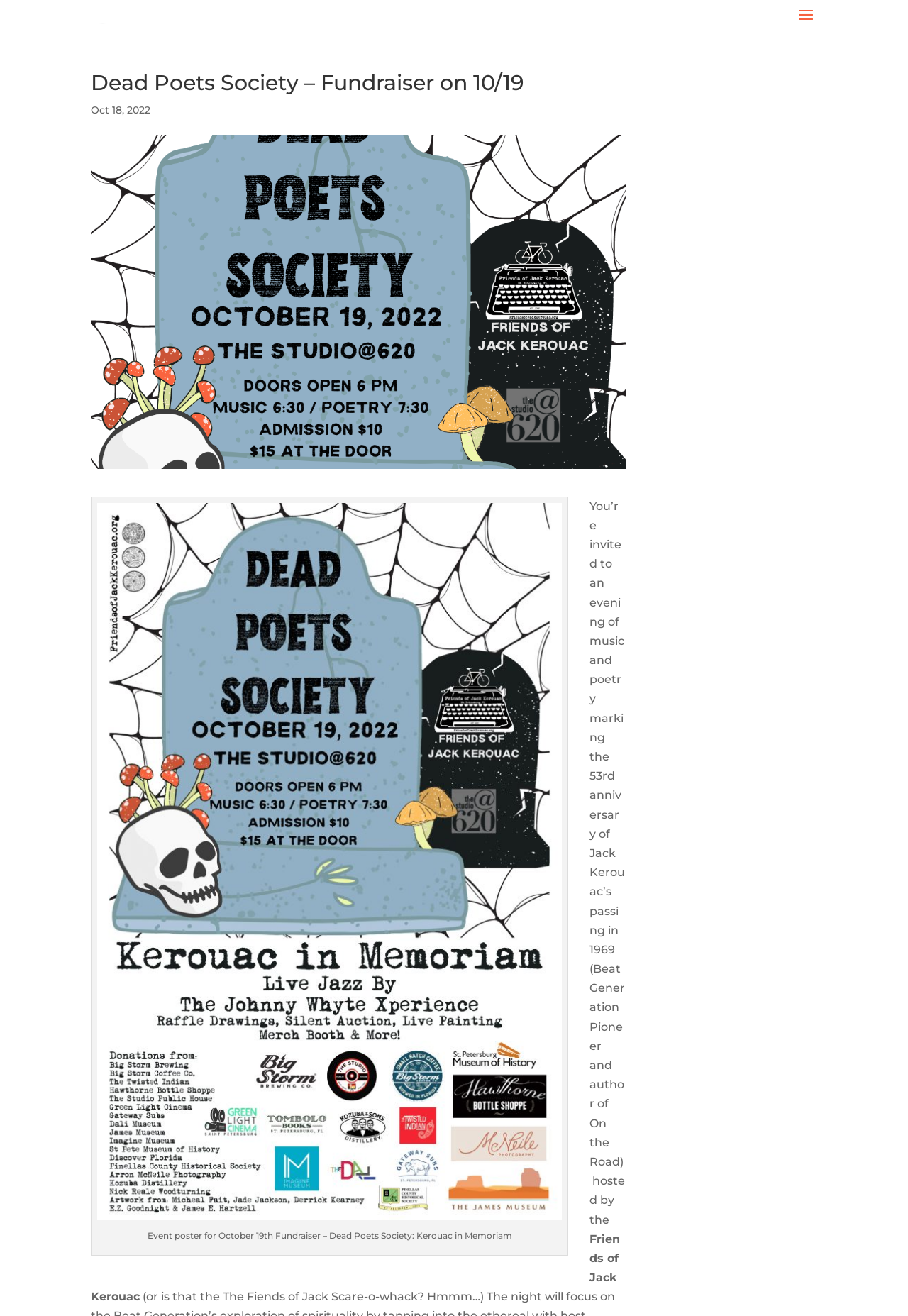What is the anniversary being marked?
From the details in the image, answer the question comprehensively.

I found the answer by reading the text 'marking the 53rd anniversary of Jack Kerouac’s passing in 1969' which indicates the anniversary being marked.